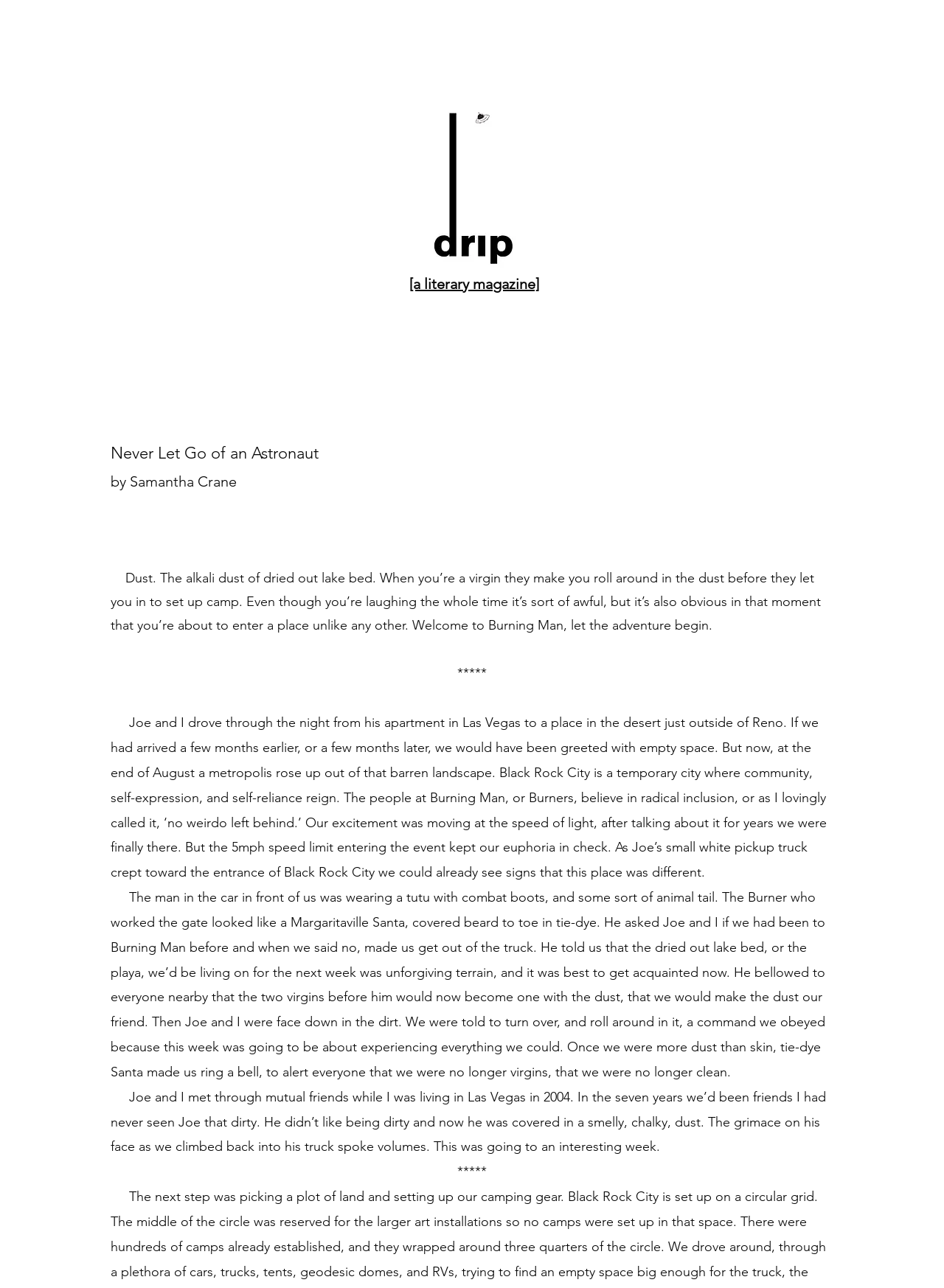Answer the question with a single word or phrase: 
Who is the author of the article 'Never Let Go of an Astronaut'?

Samantha Crane